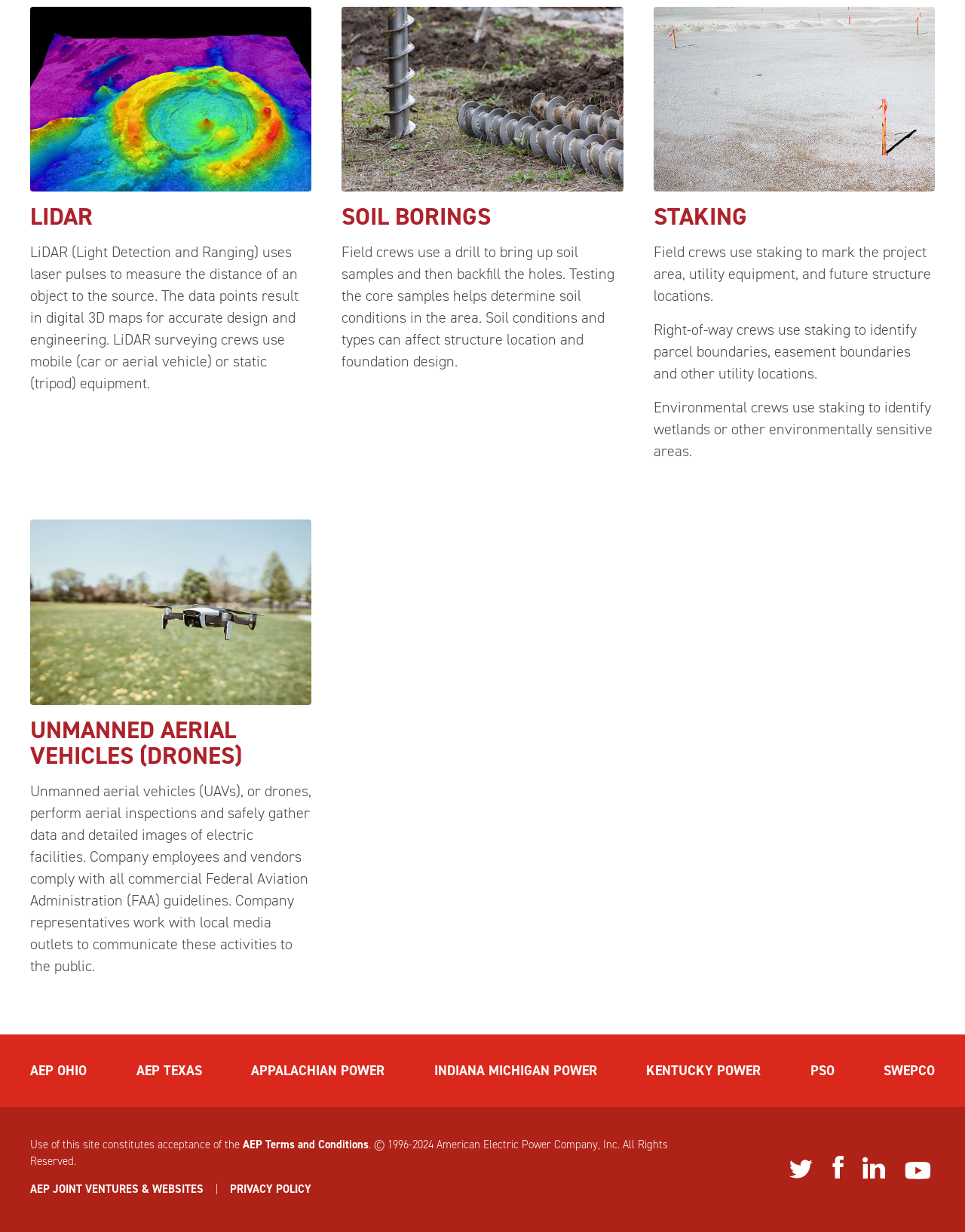Determine the bounding box coordinates of the clickable region to carry out the instruction: "Read about LiDAR".

[0.031, 0.197, 0.309, 0.319]